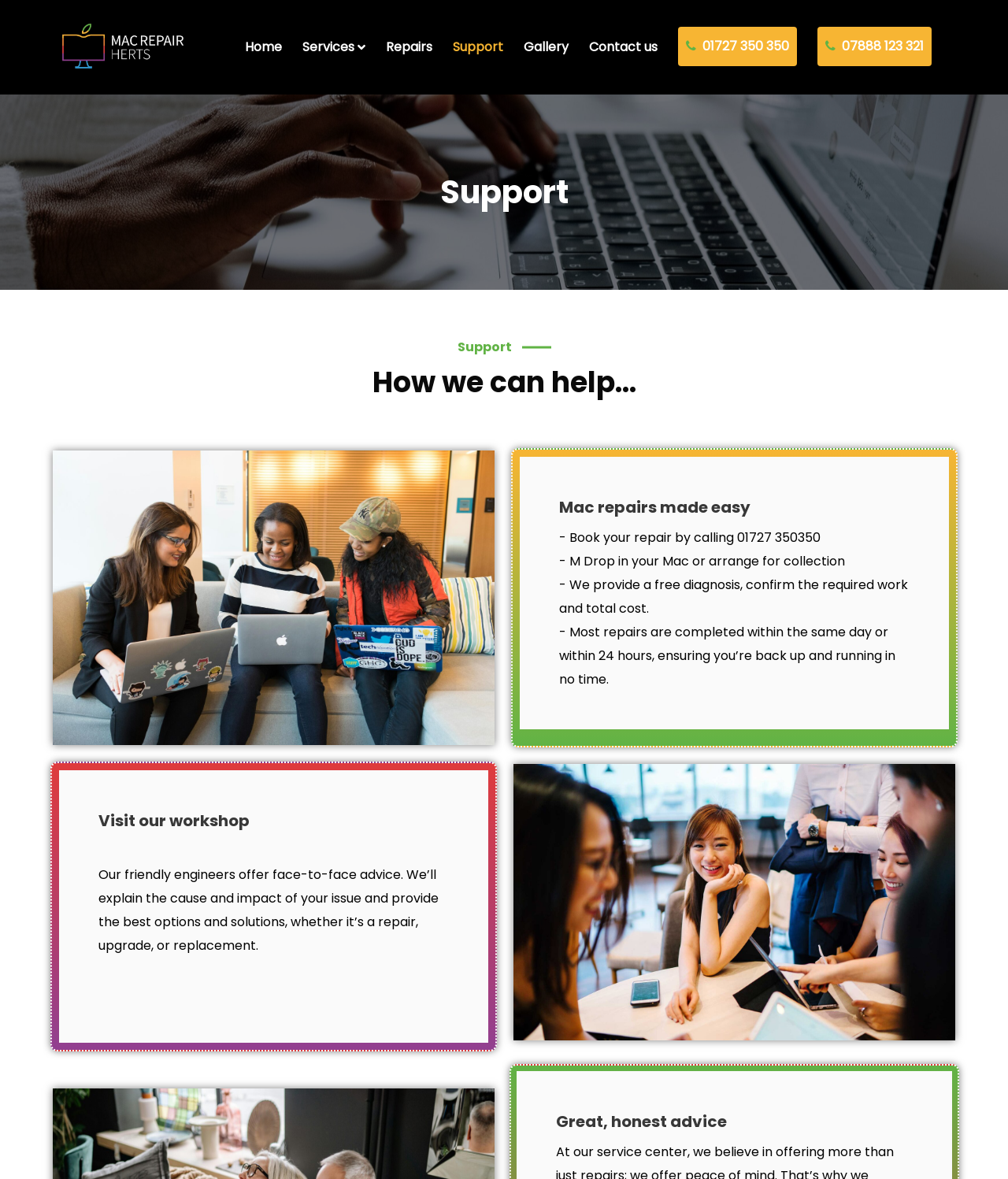Provide an in-depth caption for the webpage.

The webpage is about Mac Repair Herts, a support service for Mac repairs. At the top left, there is a logo of Mac Repair Herts, which is an image linked to the website's homepage. Below the logo, there is a horizontal navigation menu with links to different sections of the website, including Home, Services, Repairs, Support, Gallery, and Contact us. 

On the right side of the navigation menu, there are two phone numbers with icons, allowing users to quickly contact the support service. 

The main content of the webpage is divided into three sections. The first section, titled "Support", explains how the service can help with Mac repairs. The second section, titled "Mac repairs made easy", provides a step-by-step guide on how to book a repair, including booking by phone, dropping in, or arranging for collection. The third section, titled "Visit our workshop", invites users to visit the workshop for face-to-face advice from friendly engineers. 

Throughout the webpage, there are several headings and paragraphs of text that provide more information about the support service and its process. Overall, the webpage is focused on providing a clear and concise overview of the Mac Repair Herts support service and its benefits.